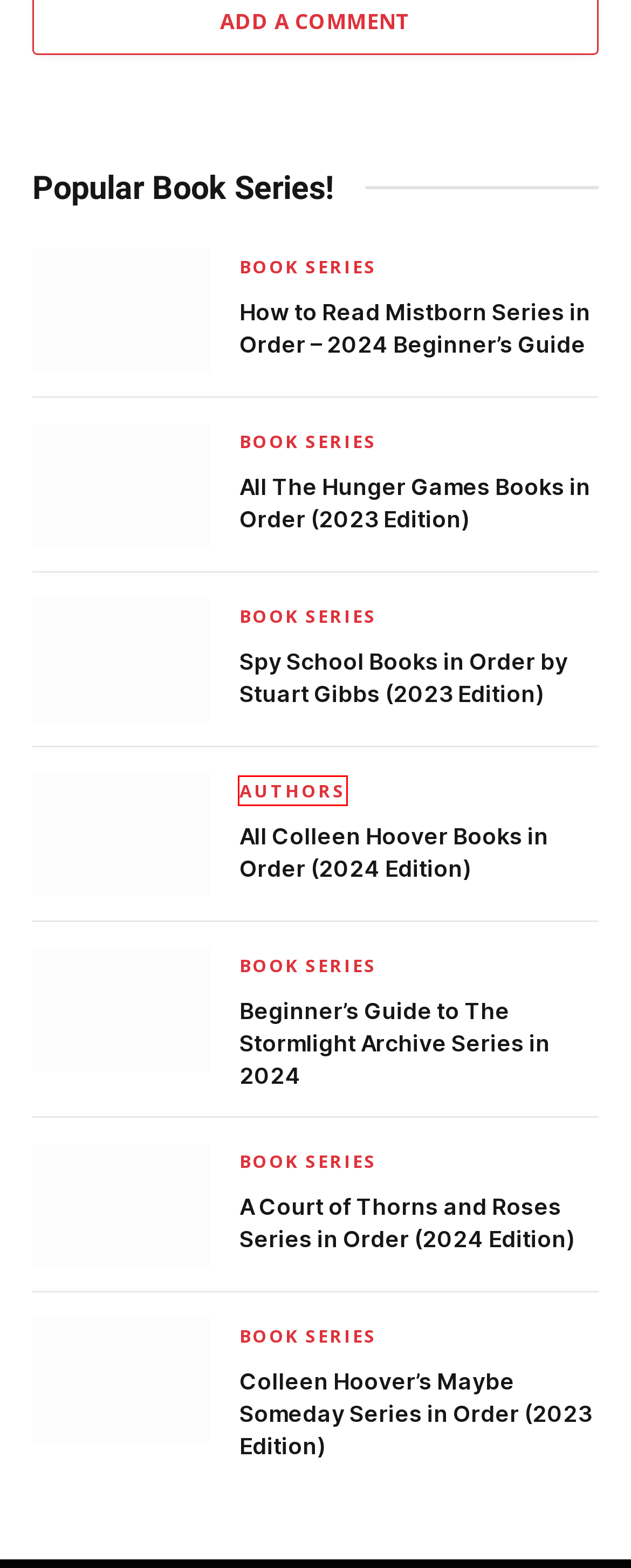Look at the screenshot of a webpage with a red bounding box and select the webpage description that best corresponds to the new page after clicking the element in the red box. Here are the options:
A. All Colleen Hoover Books in Order (2024 Edition)
B. A Court of Thorns and Roses Series in Order (2024 Edition)
C. Beginner's Guide to The Stormlight Archive Series in 2024
D. Book Series - BigLittleReads
E. All The Hunger Games Books in Order (2023 Edition)
F. Authors - BigLittleReads
G. Spy School Books in Order by Stuart Gibbs (2023 Edition)
H. Colleen Hoover's Maybe Someday Series in Order (2023 Edition)

F